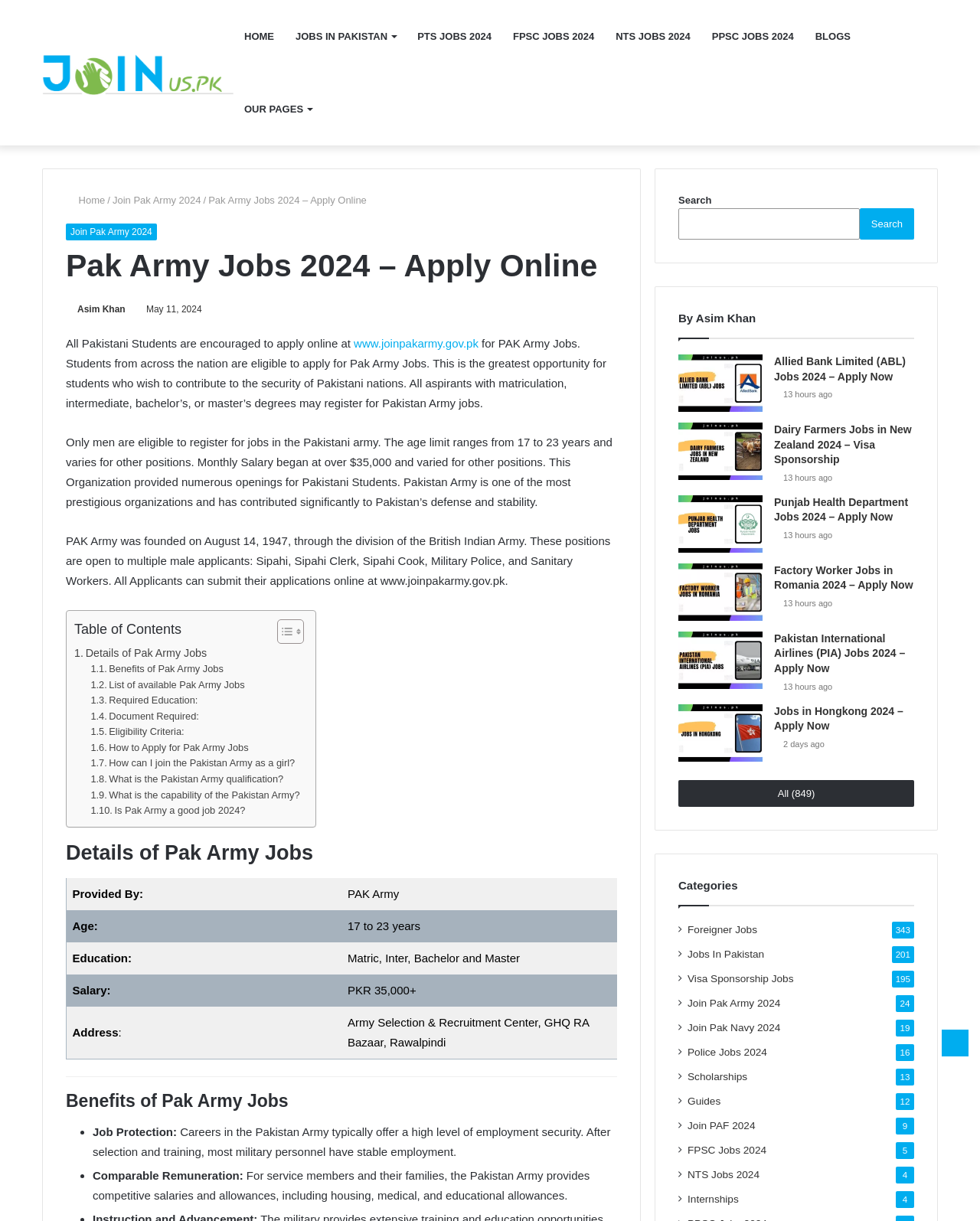What is the address of the Army Selection & Recruitment Center?
Answer the question using a single word or phrase, according to the image.

GHQ RA Bazaar, Rawalpindi